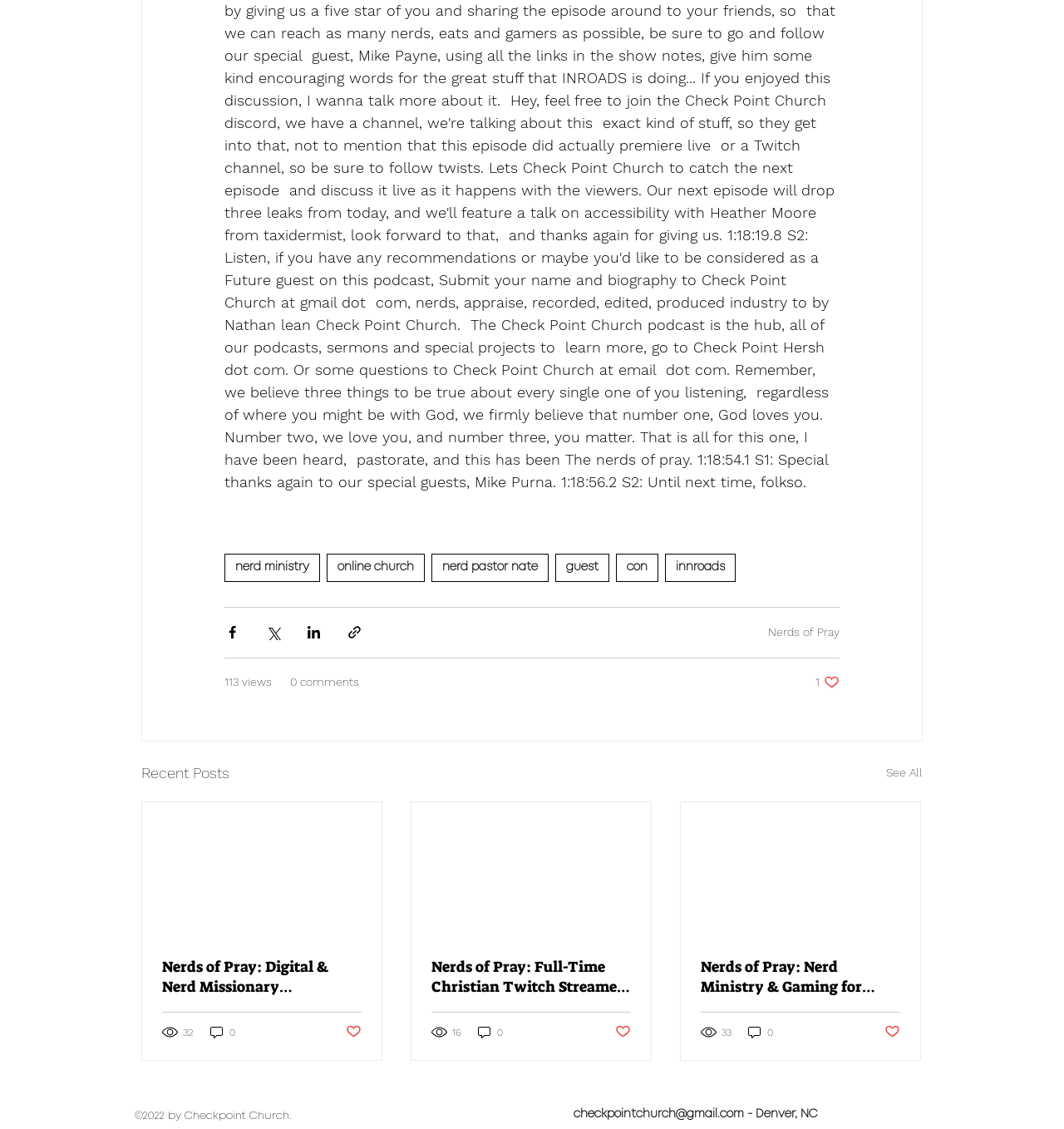Could you provide the bounding box coordinates for the portion of the screen to click to complete this instruction: "Check the '113 views' post"?

[0.211, 0.596, 0.255, 0.612]